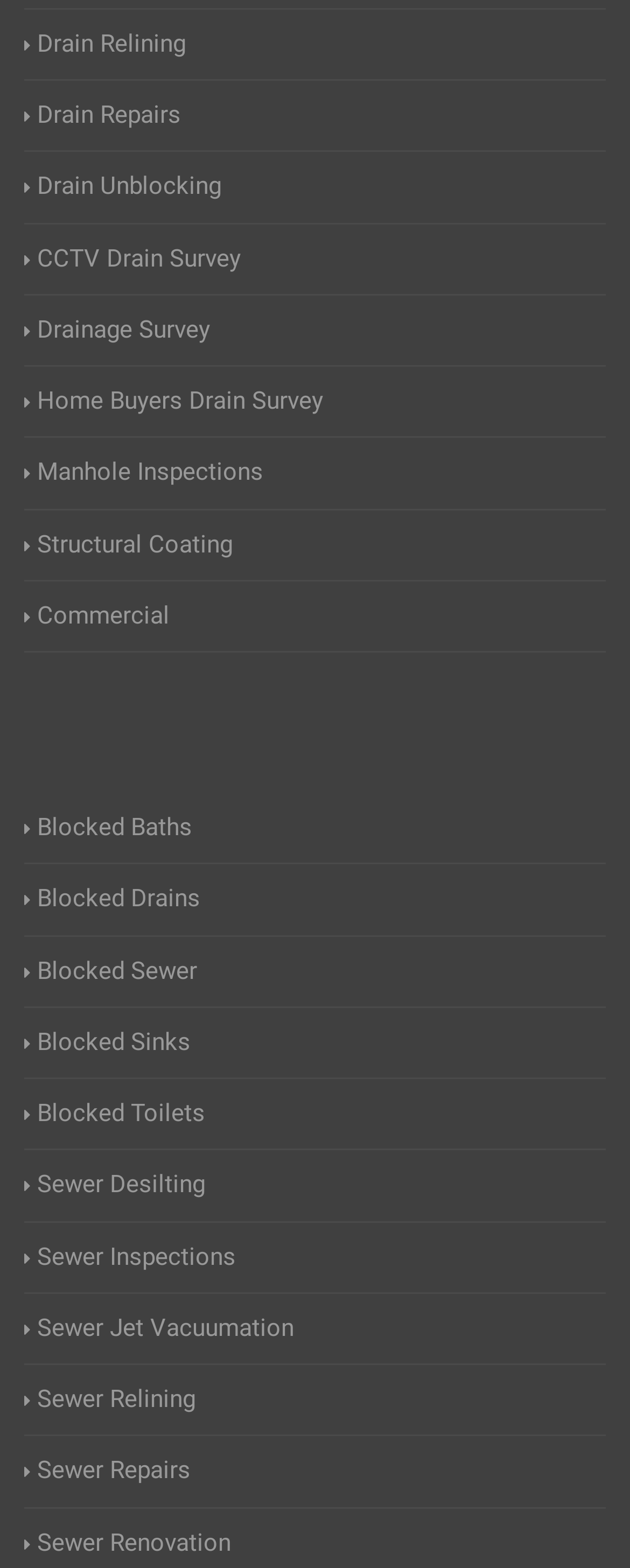What is the purpose of Manhole Inspections?
From the image, respond using a single word or phrase.

Unclear